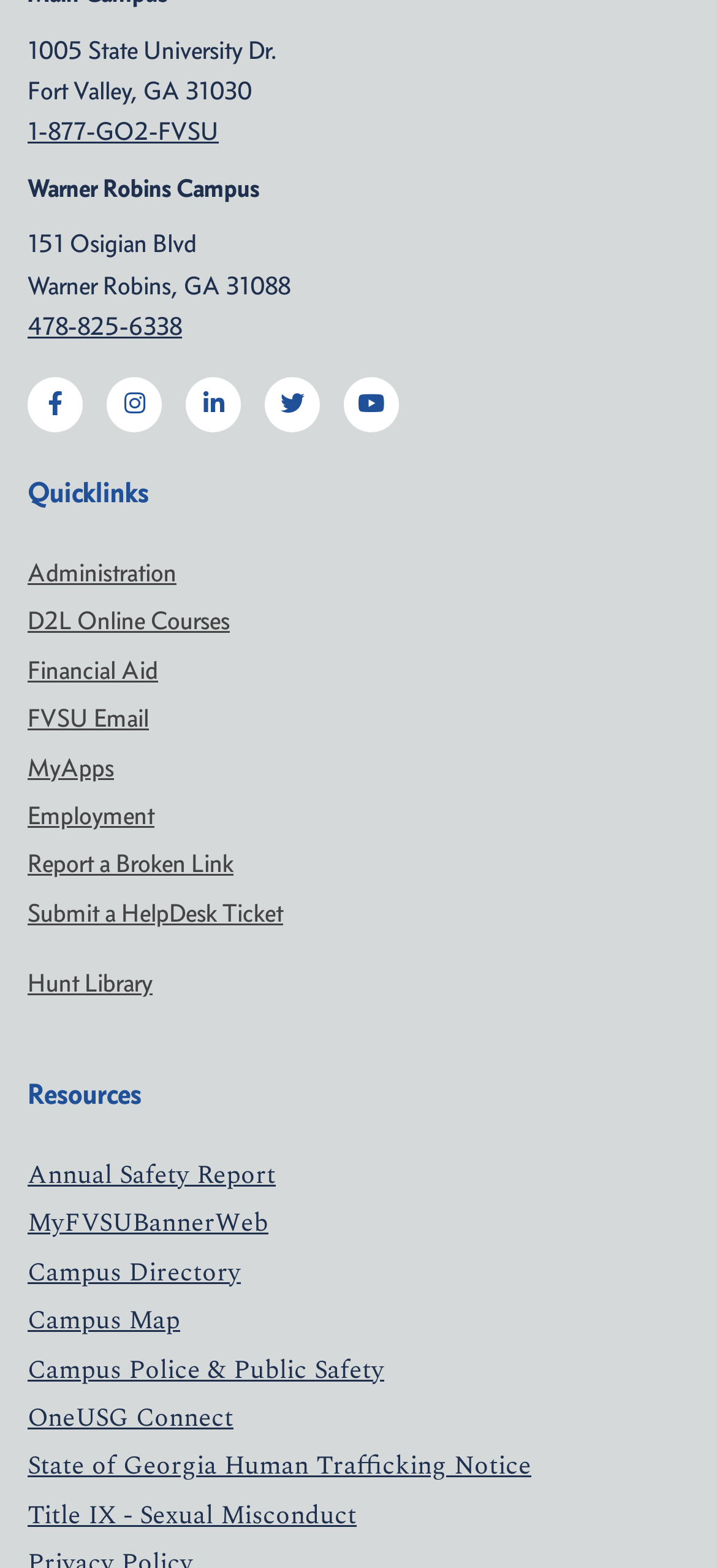Provide the bounding box coordinates for the UI element described in this sentence: "Submit a HelpDesk Ticket". The coordinates should be four float values between 0 and 1, i.e., [left, top, right, bottom].

[0.038, 0.572, 0.395, 0.592]